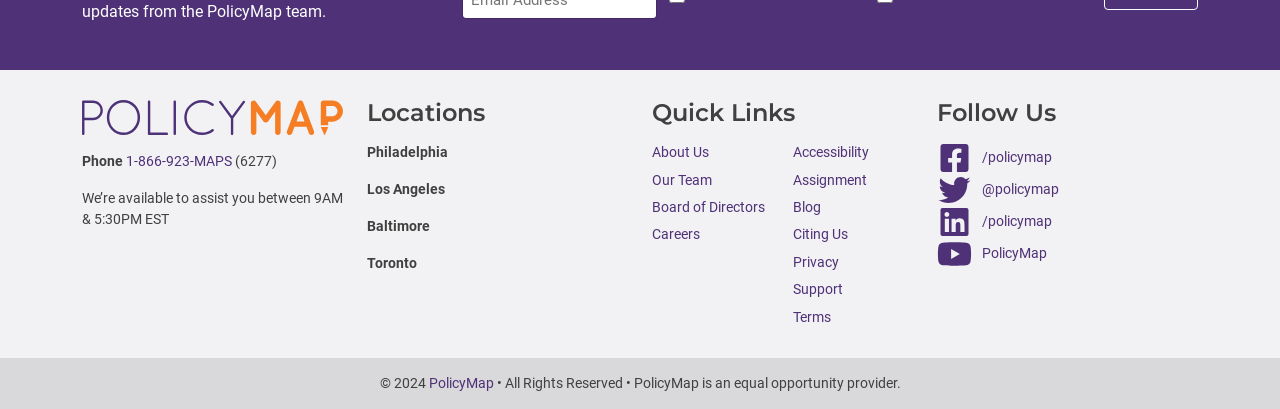Locate the bounding box coordinates of the area you need to click to fulfill this instruction: 'Follow on PolicyMap'. The coordinates must be in the form of four float numbers ranging from 0 to 1: [left, top, right, bottom].

[0.767, 0.364, 0.822, 0.403]